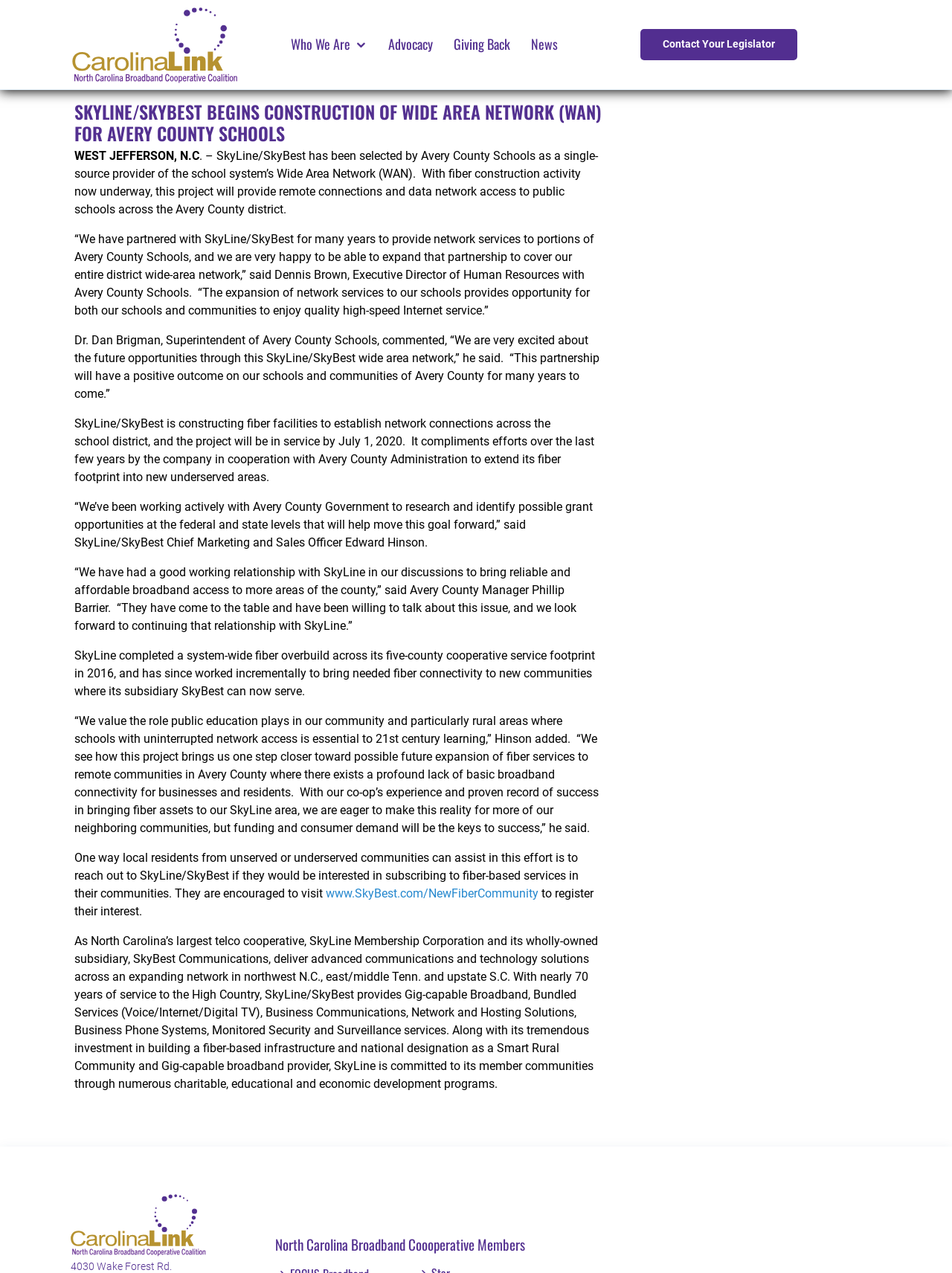Describe all the key features and sections of the webpage thoroughly.

The webpage is about Carolink, a company that provides broadband services. At the top, there is a logo image and a link to the company's homepage. Below the logo, there are five navigation links: "Who We Are", "Advocacy", "Giving Back", "News", and "Contact Your Legislator".

The main content of the page is an article about SkyLine/SkyBest, a company that has begun constructing a wide area network (WAN) for Avery County Schools. The article is divided into several paragraphs, each with a heading or a block of text. The text describes the project, including the benefits it will bring to the schools and communities, and quotes from officials involved in the project.

To the right of the article, there is a link to a webpage where local residents can register their interest in subscribing to fiber-based services in their communities. Below the article, there is a section about SkyLine Membership Corporation and its subsidiary, SkyBest Communications, which provides advanced communications and technology solutions across an expanding network in northwest North Carolina, east/middle Tennessee, and upstate South Carolina.

At the bottom of the page, there is an image, an address "4030 Wake Forest Rd.", and two headings: "North Carolina Broadband Cooperative Members" and a blank heading.